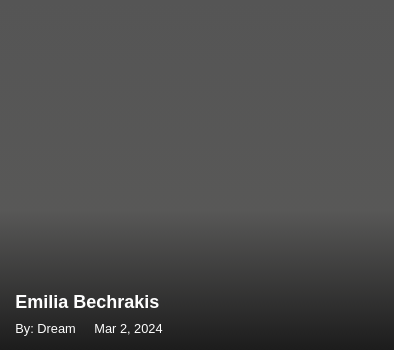When was the article or content published?
Provide a detailed and extensive answer to the question.

The date 'Mar 2, 2024' is mentioned below the author's name, indicating the publication date of the article or content featuring Emilia Bechrakis.